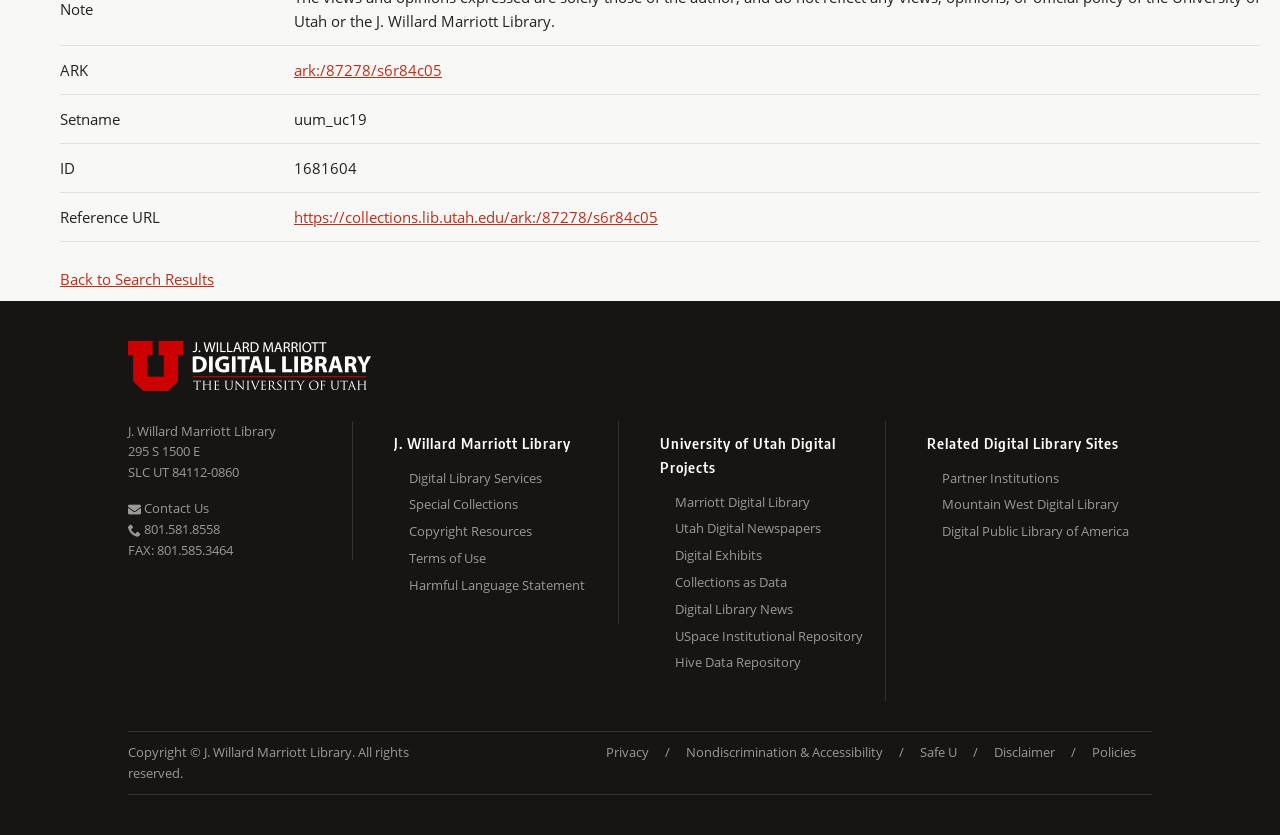How many digital projects are listed?
Please provide a comprehensive answer based on the visual information in the image.

The digital projects are listed under the heading 'University of Utah Digital Projects'. There are 7 links listed, which are Marriott Digital Library, Utah Digital Newspapers, Digital Exhibits, Collections as Data, Digital Library News, USpace Institutional Repository, and Hive Data Repository.